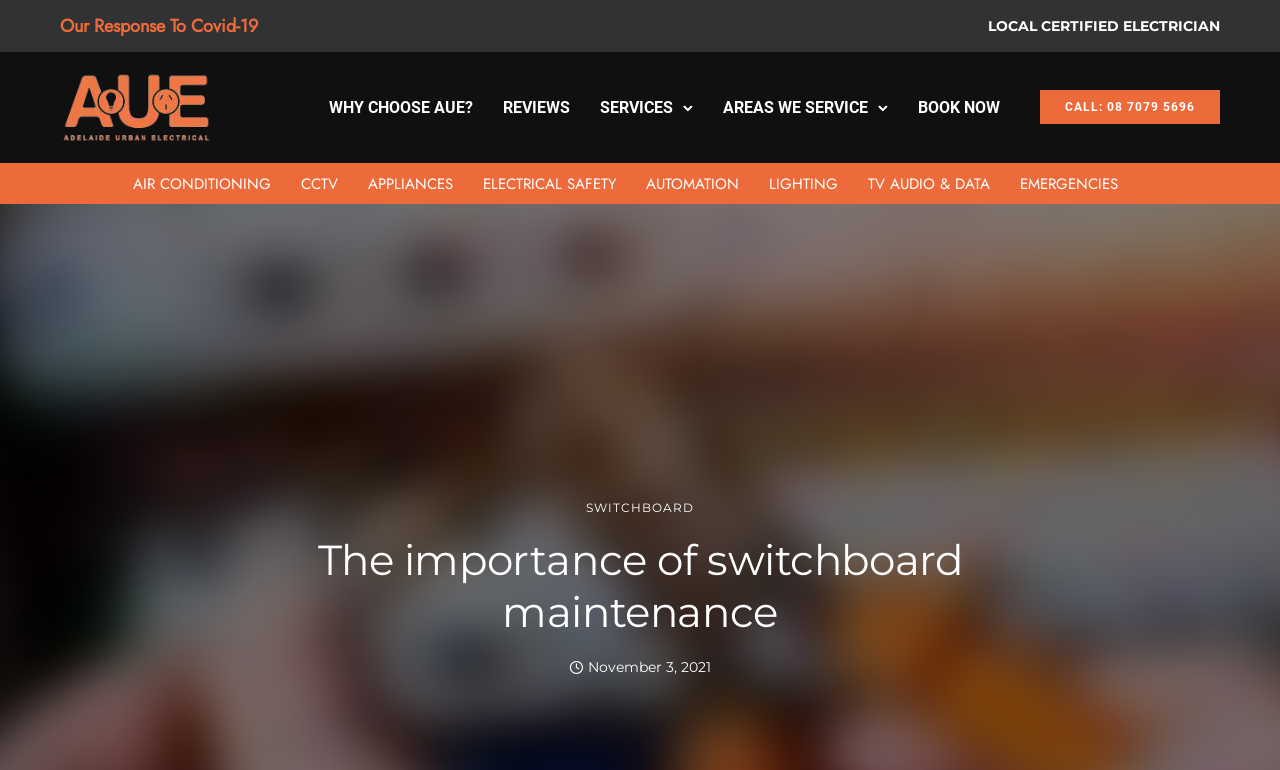Please identify the bounding box coordinates of the element's region that I should click in order to complete the following instruction: "Click on 'Our Response To Covid-19'". The bounding box coordinates consist of four float numbers between 0 and 1, i.e., [left, top, right, bottom].

[0.047, 0.017, 0.202, 0.051]